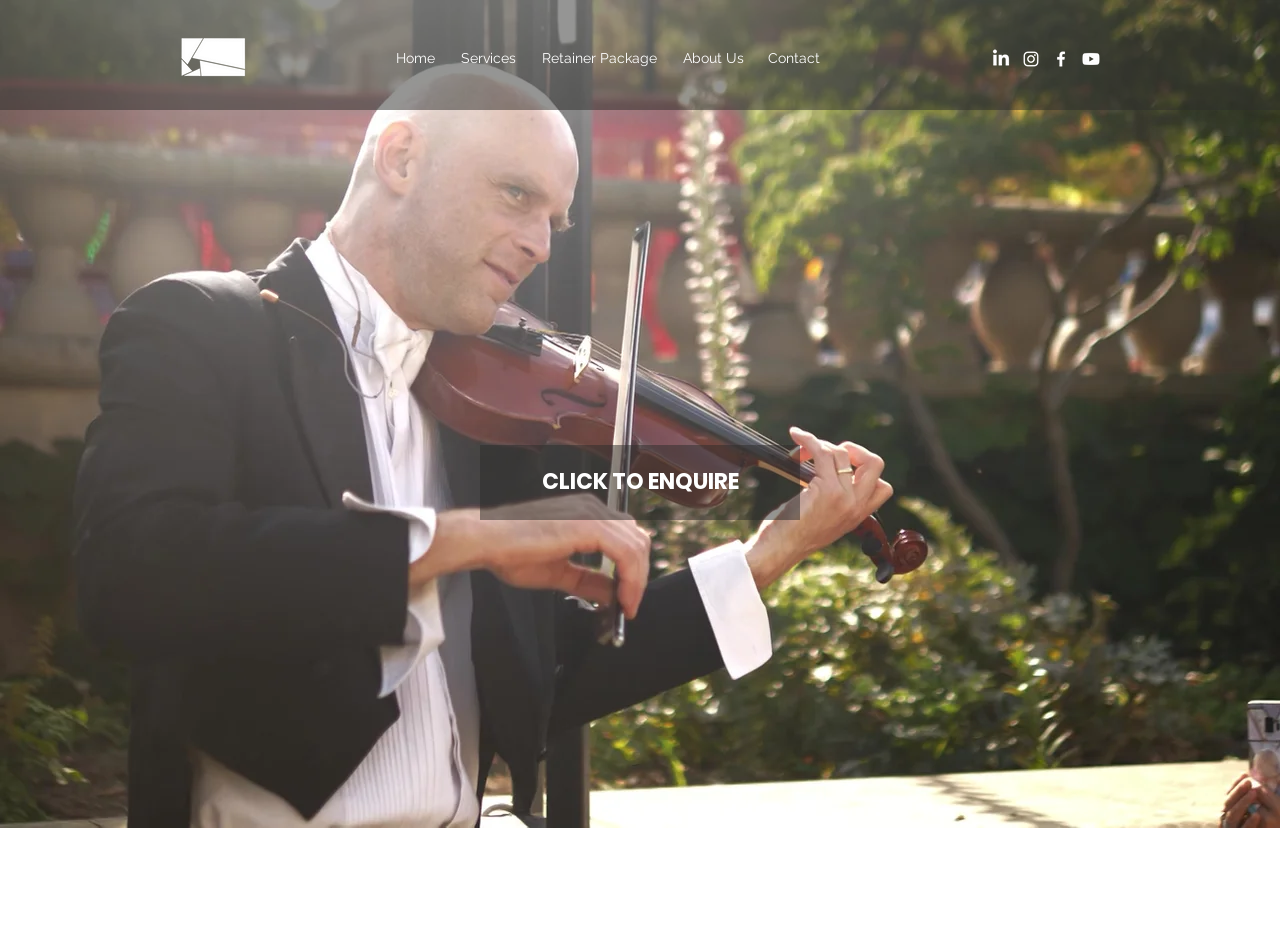Can you identify the bounding box coordinates of the clickable region needed to carry out this instruction: 'Click the Home link'? The coordinates should be four float numbers within the range of 0 to 1, stated as [left, top, right, bottom].

[0.299, 0.045, 0.35, 0.077]